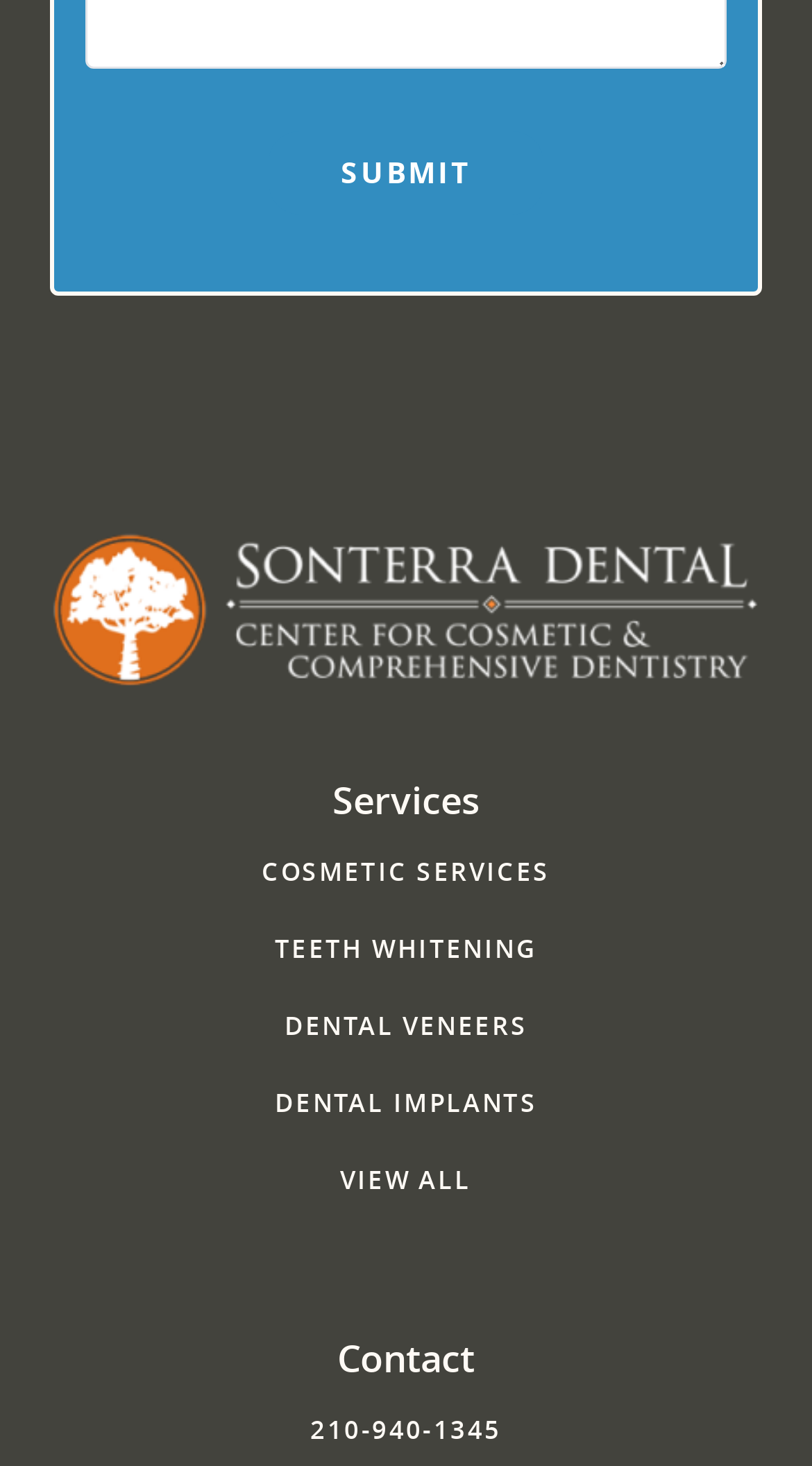Provide the bounding box coordinates in the format (top-left x, top-left y, bottom-right x, bottom-right y). All values are floating point numbers between 0 and 1. Determine the bounding box coordinate of the UI element described as: Submit

[0.33, 0.09, 0.67, 0.146]